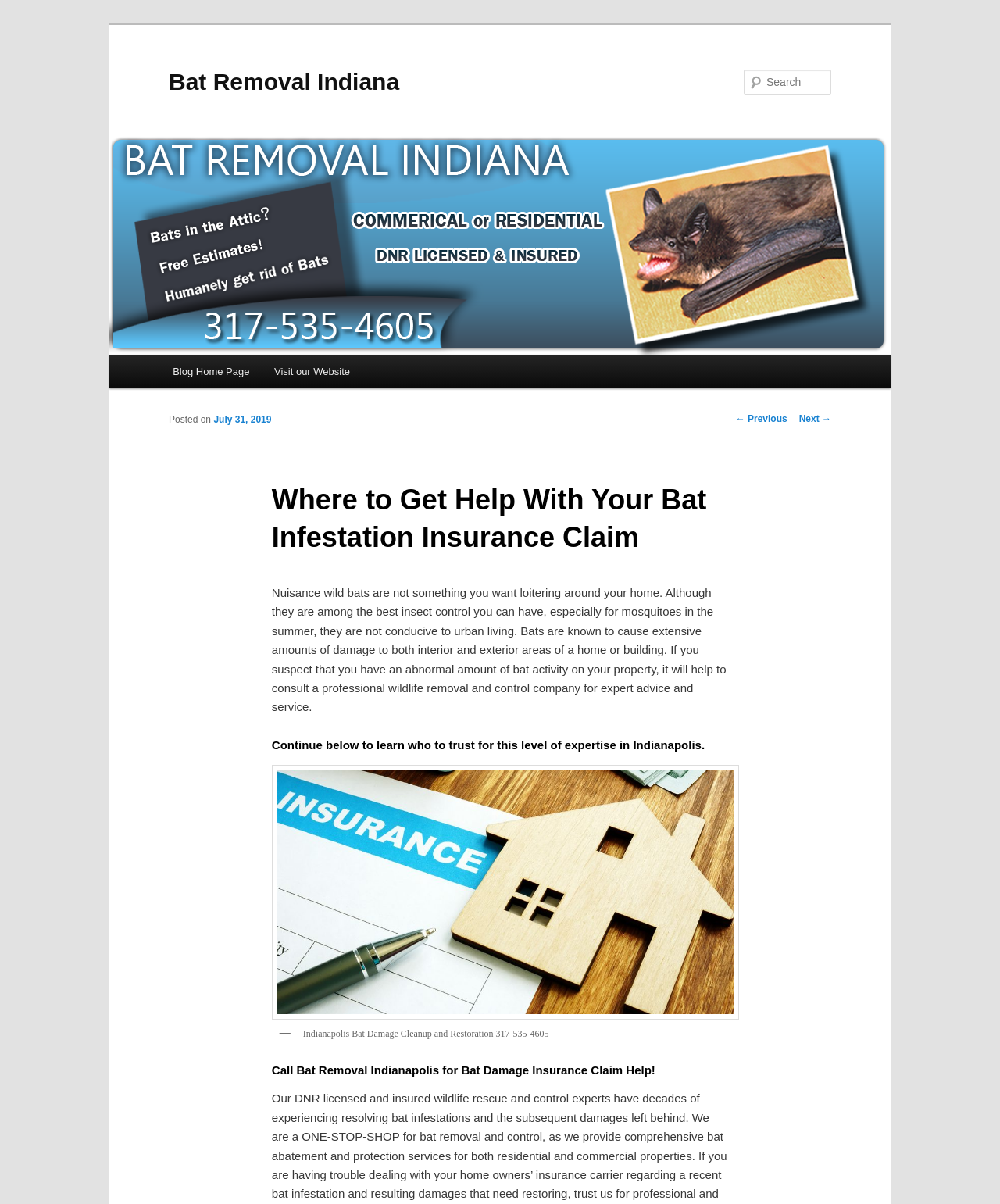Extract the text of the main heading from the webpage.

Bat Removal Indiana